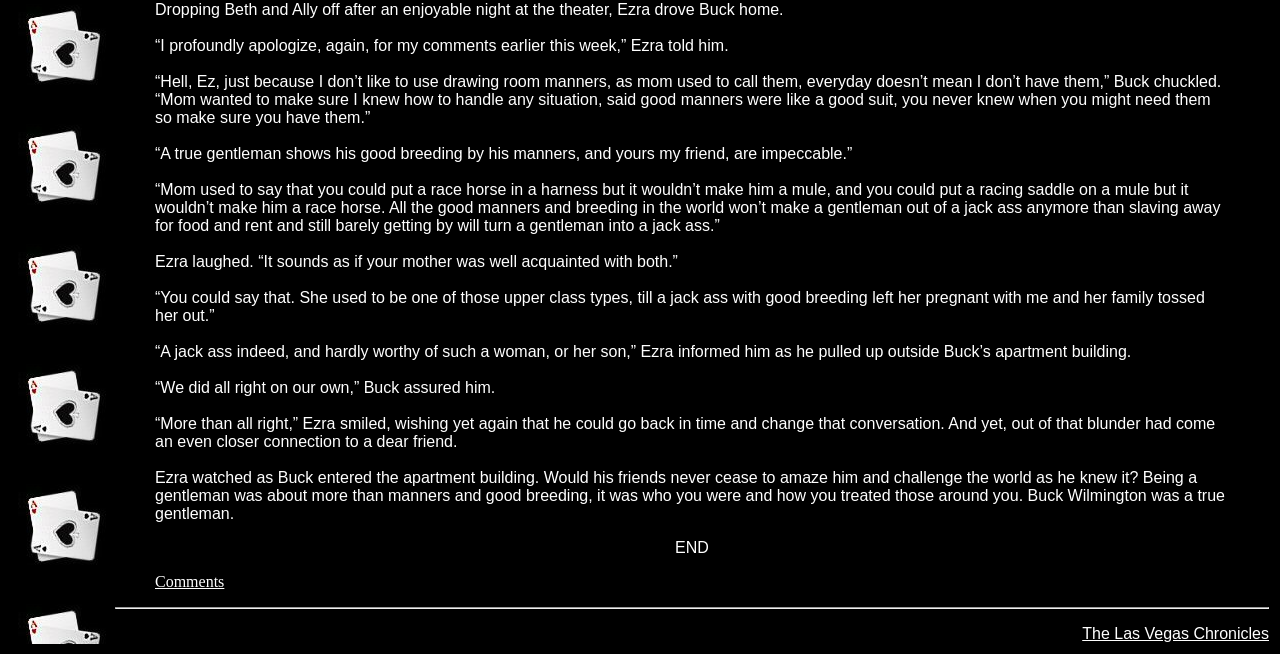Determine the bounding box for the described HTML element: "The Las Vegas Chronicles". Ensure the coordinates are four float numbers between 0 and 1 in the format [left, top, right, bottom].

[0.845, 0.956, 0.991, 0.982]